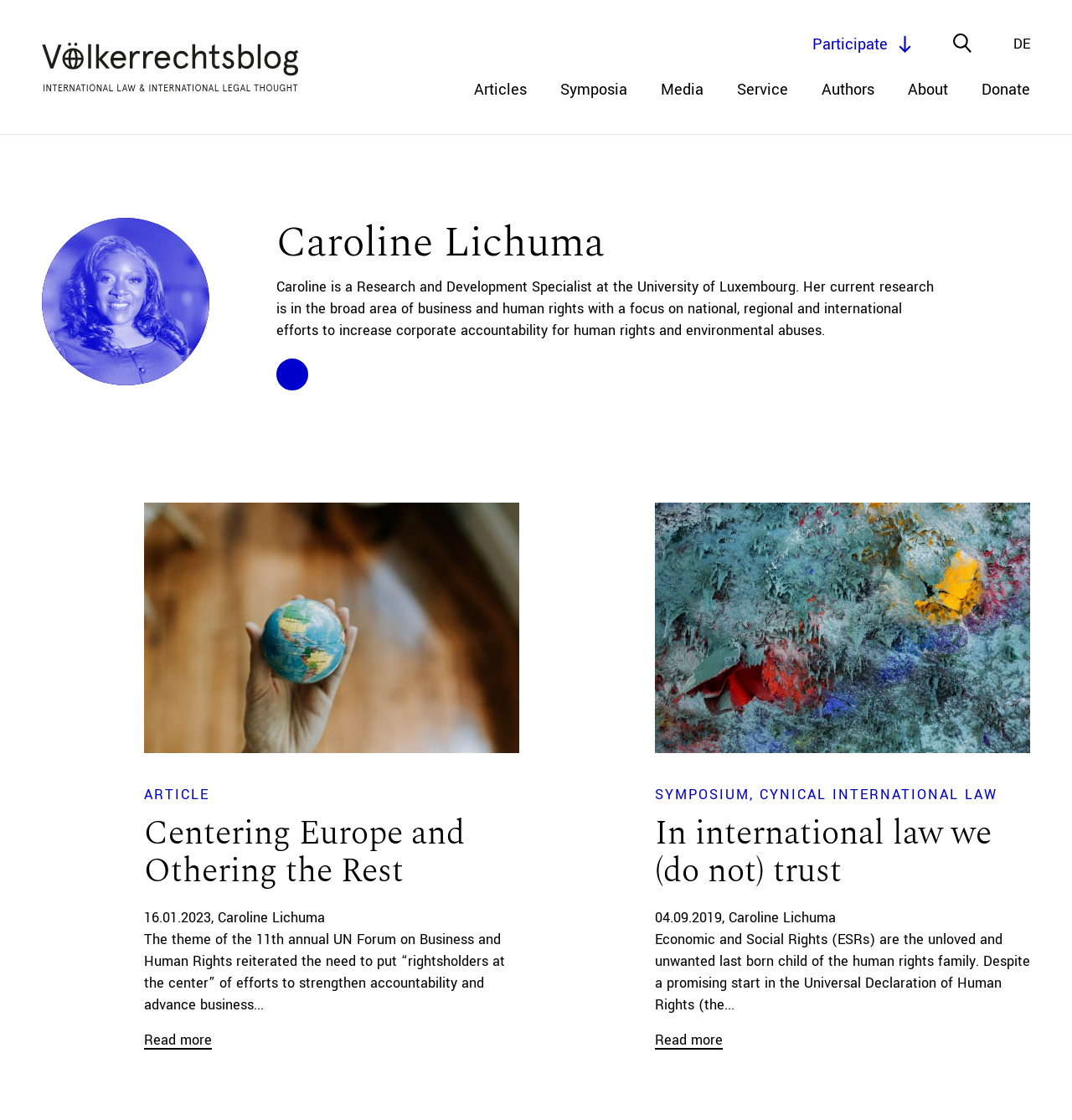Could you find the bounding box coordinates of the clickable area to complete this instruction: "Read the article 'Centering Europe and Othering the Rest'"?

[0.039, 0.449, 0.484, 0.938]